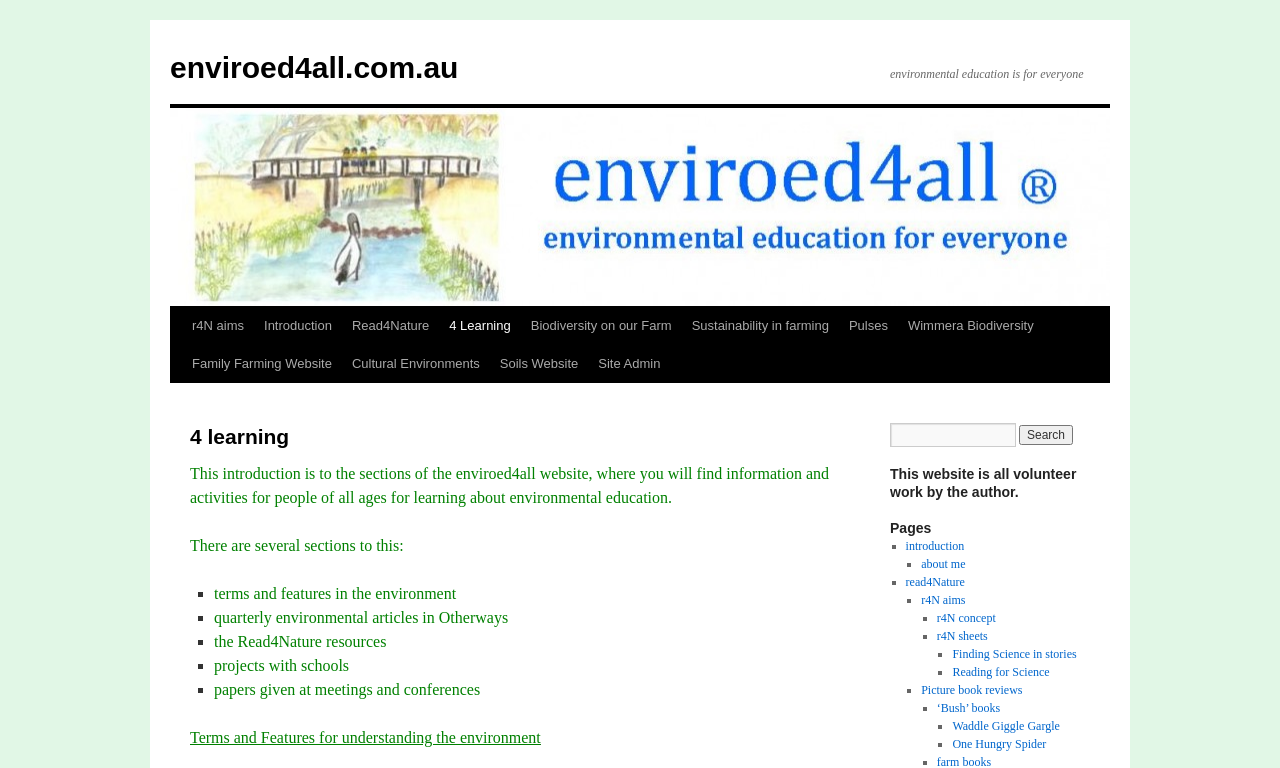Bounding box coordinates must be specified in the format (top-left x, top-left y, bottom-right x, bottom-right y). All values should be floating point numbers between 0 and 1. What are the bounding box coordinates of the UI element described as: Picture book reviews

[0.72, 0.889, 0.799, 0.908]